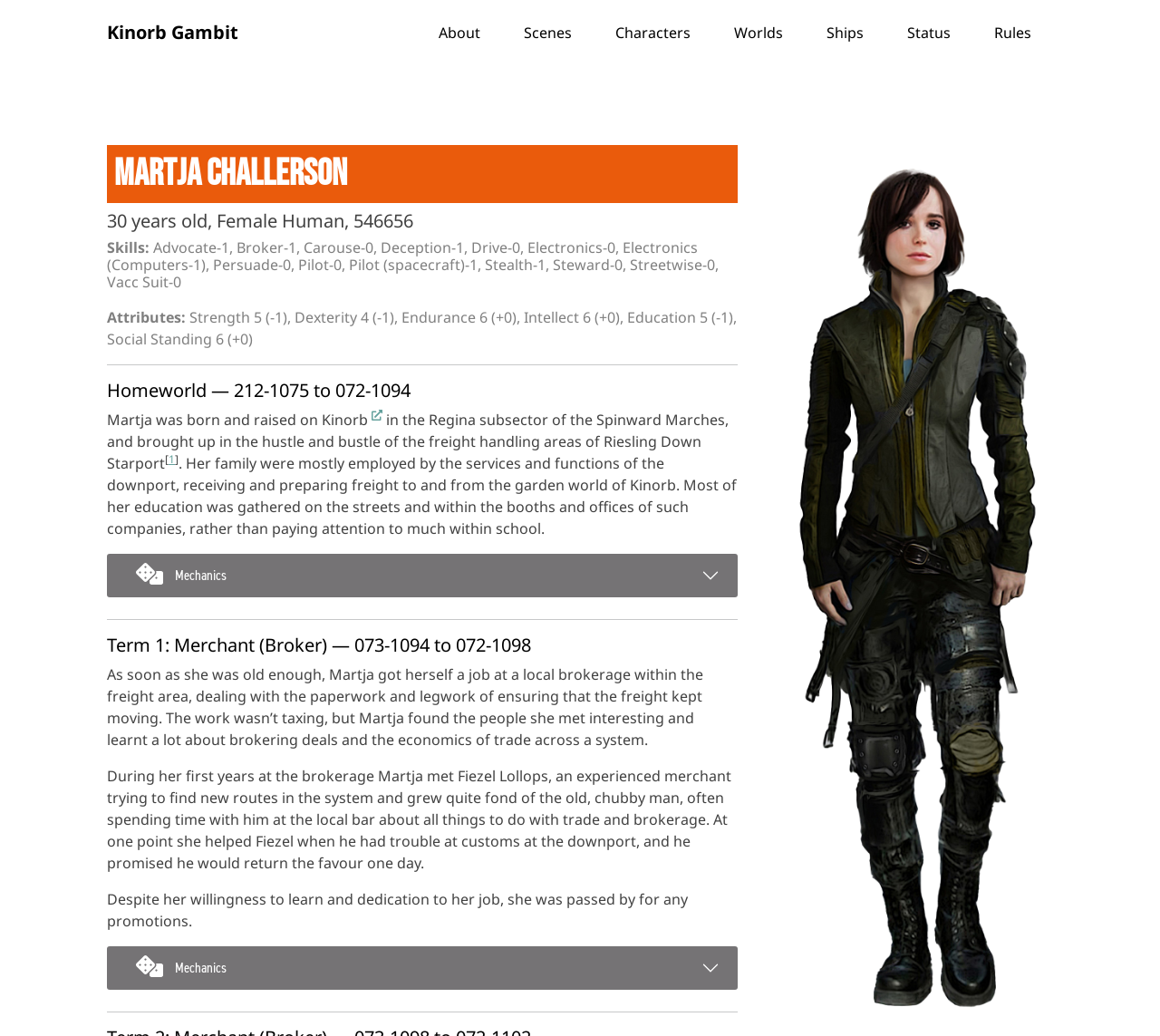Answer the question below with a single word or a brief phrase: 
What is the occupation of Martja's family members?

Services and functions of the downport